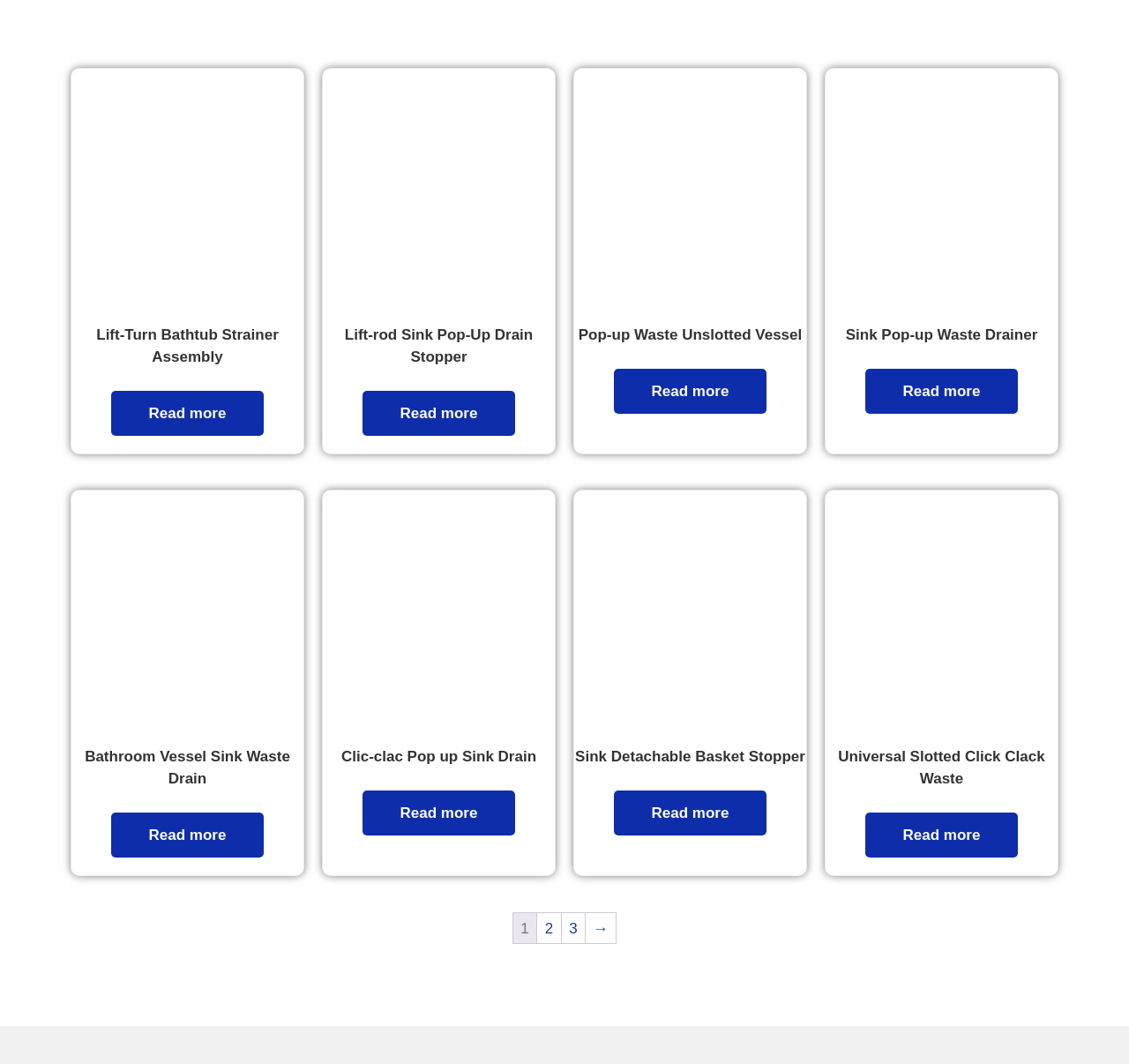Please provide the bounding box coordinates for the element that needs to be clicked to perform the following instruction: "Explore Pop-up Waste Unslotted Vessel". The coordinates should be given as four float numbers between 0 and 1, i.e., [left, top, right, bottom].

[0.509, 0.065, 0.714, 0.332]